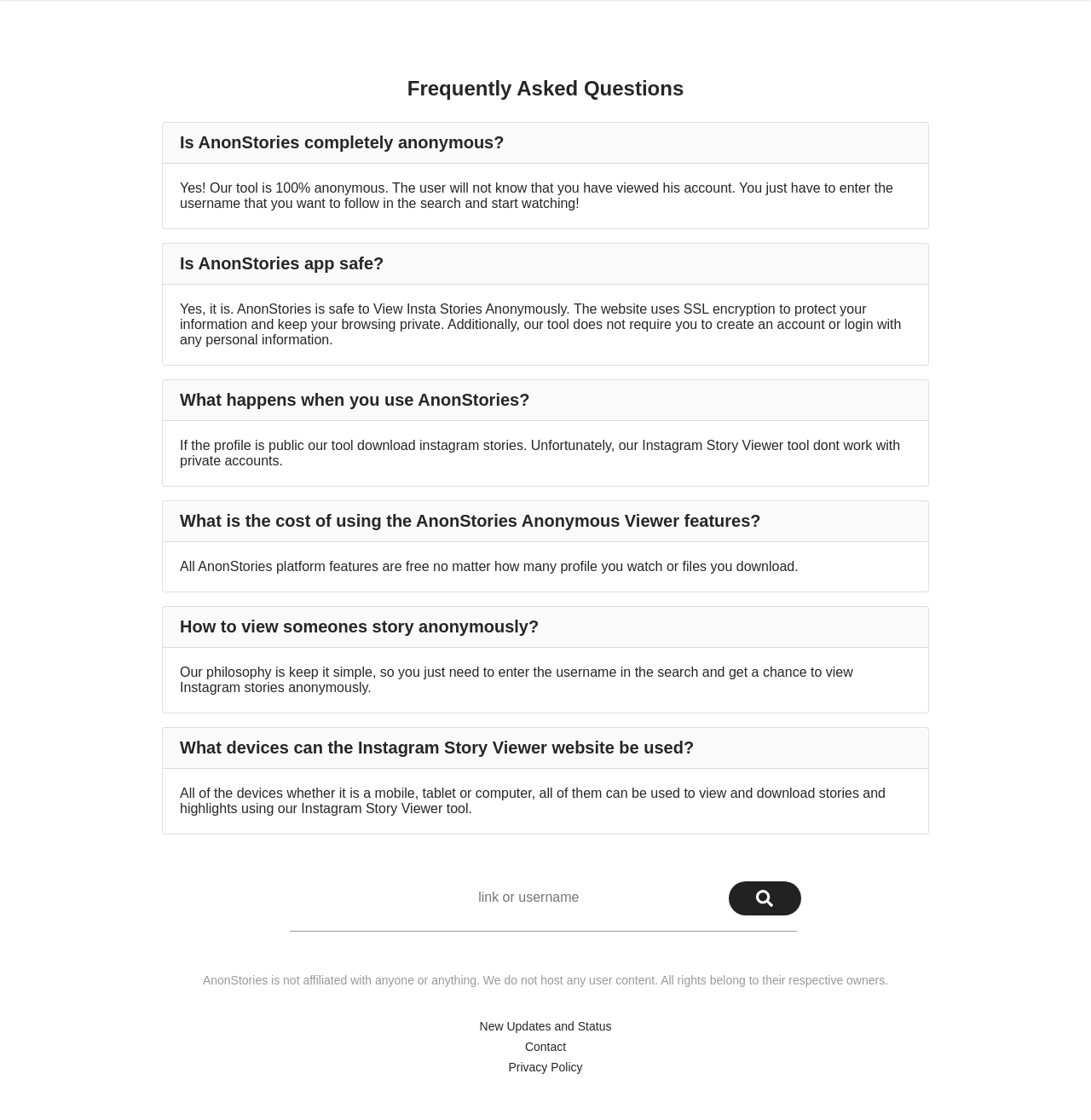Using the details in the image, give a detailed response to the question below:
Is AnonStories app safe?

According to the webpage, AnonStories is safe to use because it uses SSL encryption to protect user information and keep browsing private. Additionally, it does not require users to create an account or login with personal information.